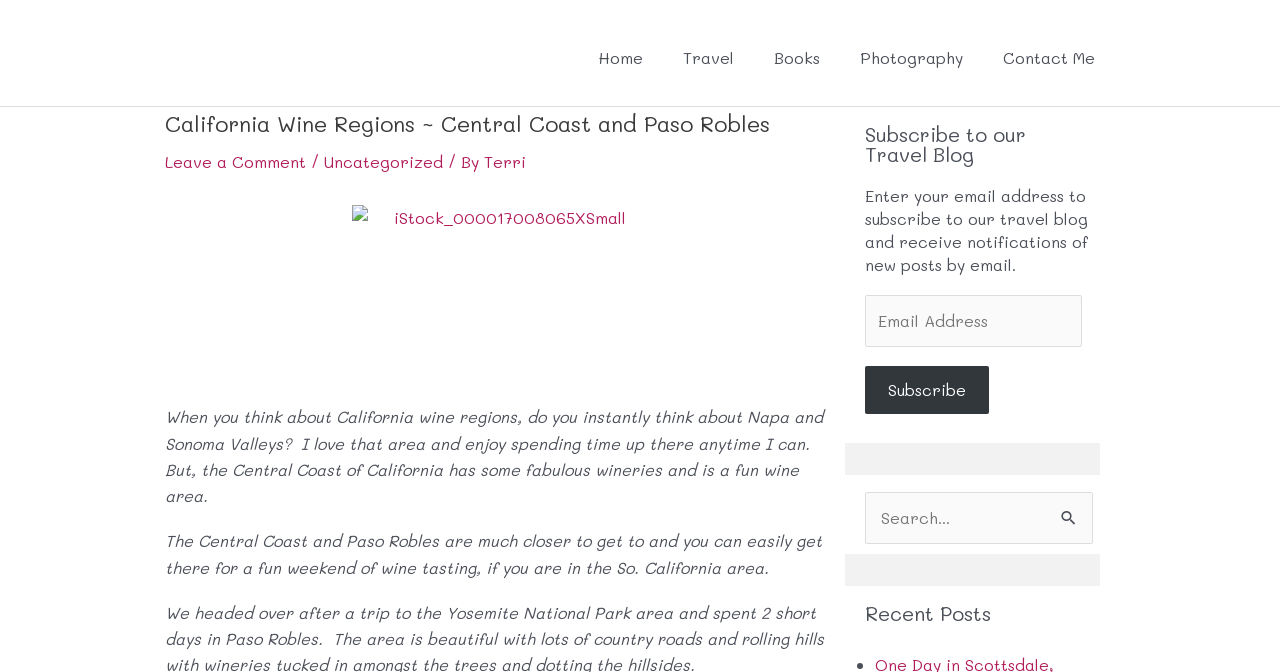Given the description "parent_node: Search for: value="Search"", provide the bounding box coordinates of the corresponding UI element.

[0.819, 0.731, 0.854, 0.814]